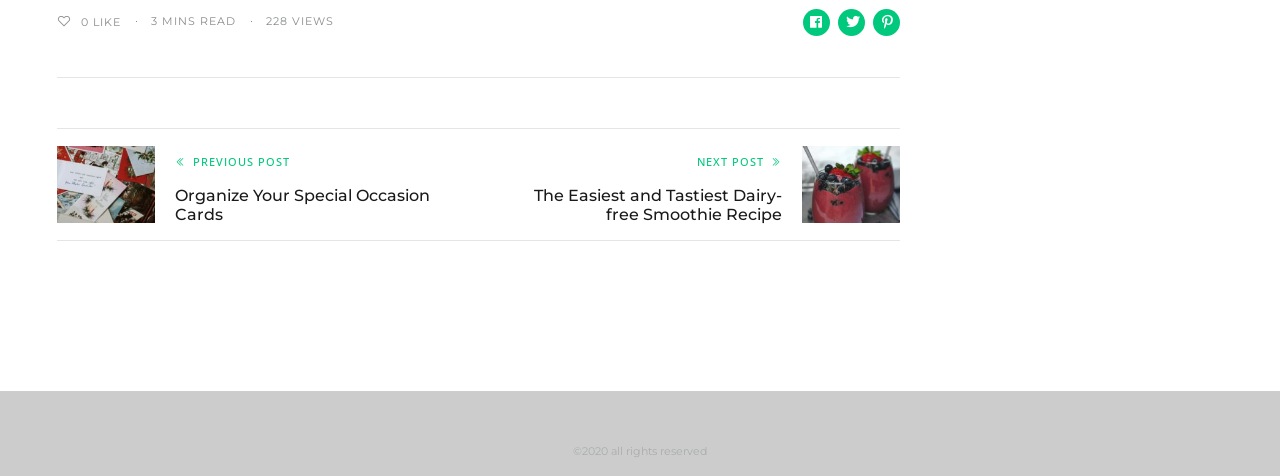What is the theme of the next post?
Kindly answer the question with as much detail as you can.

I found the answer by looking at the link element with the text 'NEXT POST The Easiest and Tastiest Dairy-free Smoothie Recipe' located at [0.392, 0.304, 0.703, 0.47]. This element is a sibling of the 'PREVIOUS POST' element, indicating that it provides a link to the next post.